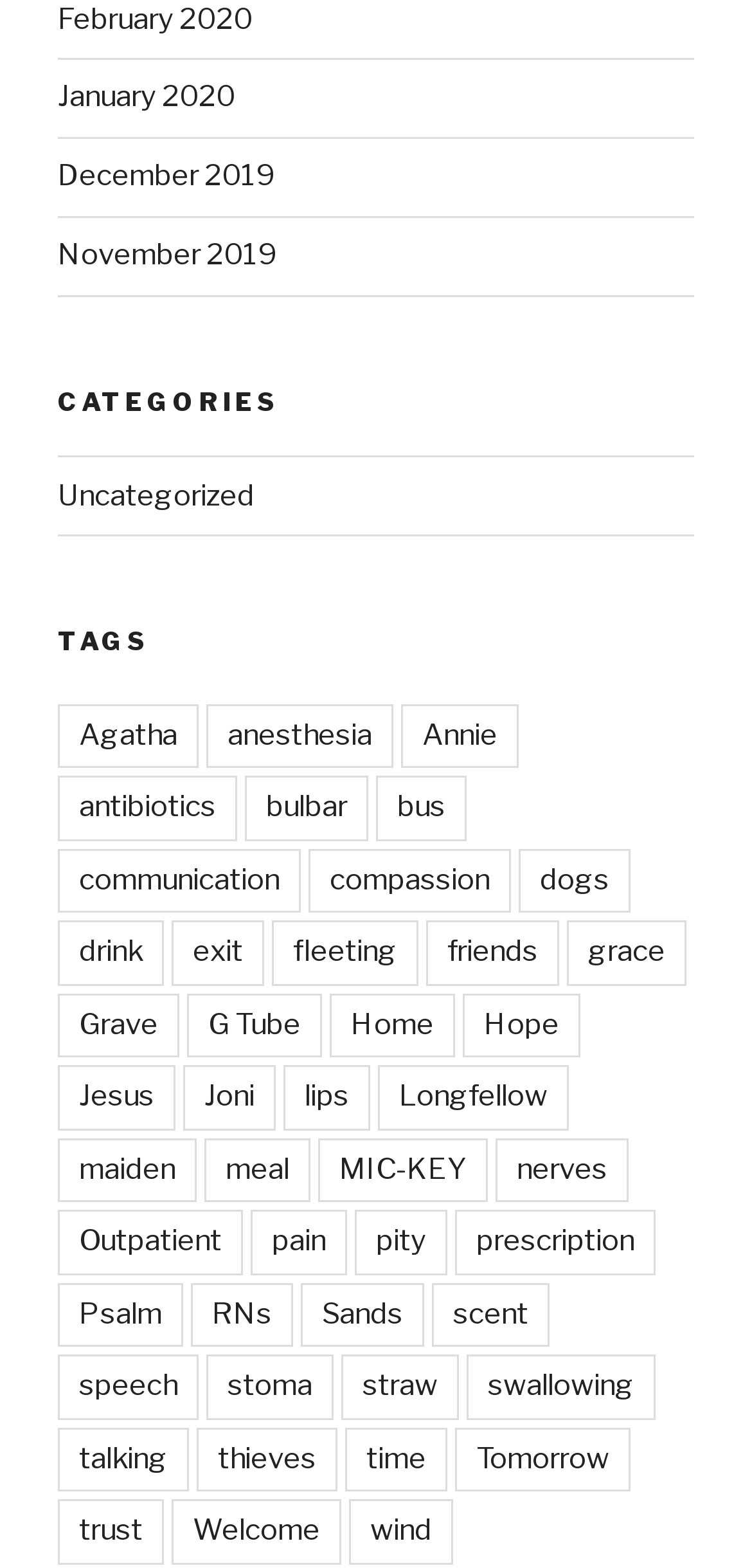How many tags are listed?
Carefully analyze the image and provide a thorough answer to the question.

I counted the number of link elements with OCR text starting from 'Agatha' to 'wind', which are likely to be tags, and found a total of 56 tags.